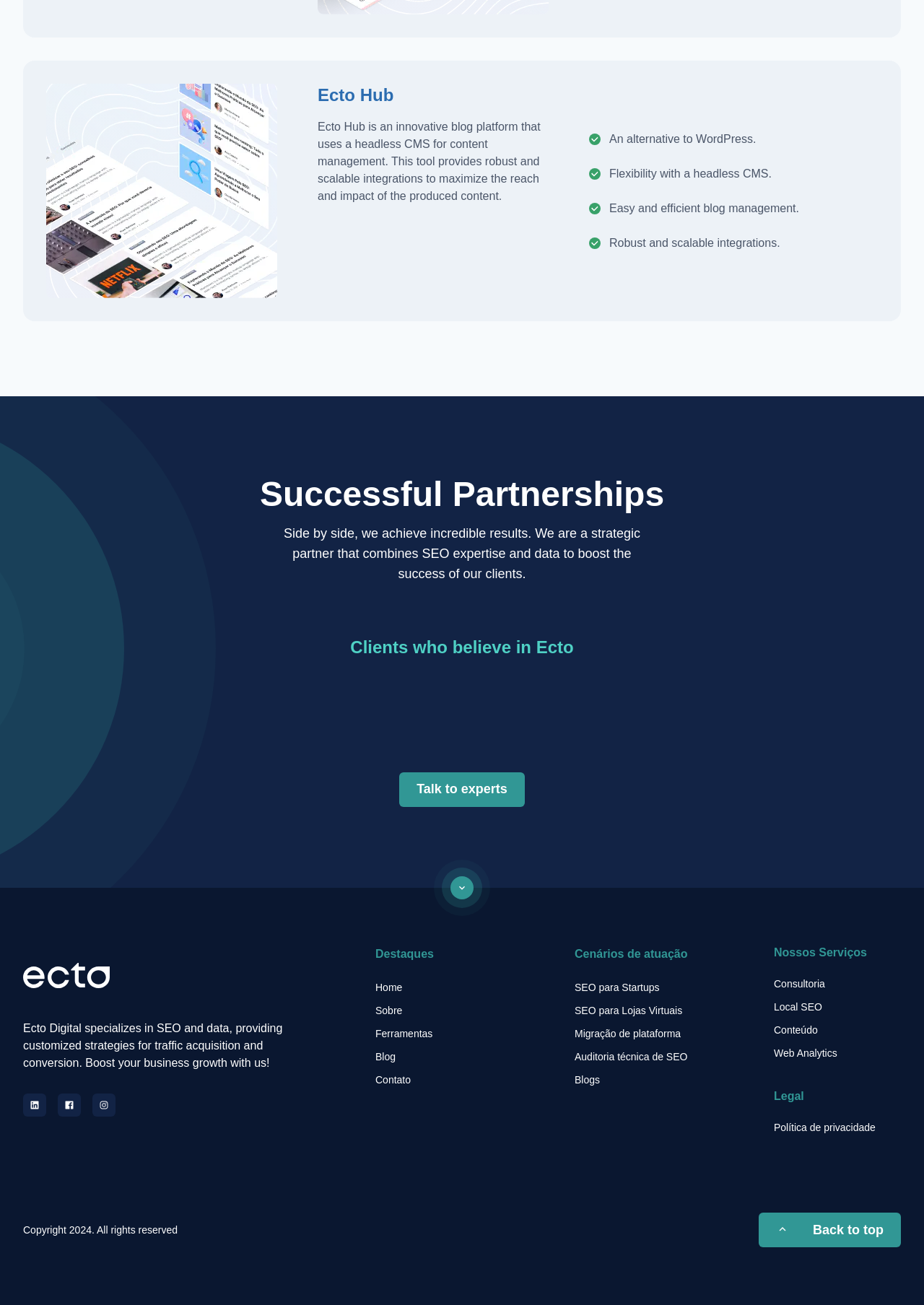Determine the bounding box coordinates of the region that needs to be clicked to achieve the task: "Visit Ecto".

[0.025, 0.722, 0.326, 0.773]